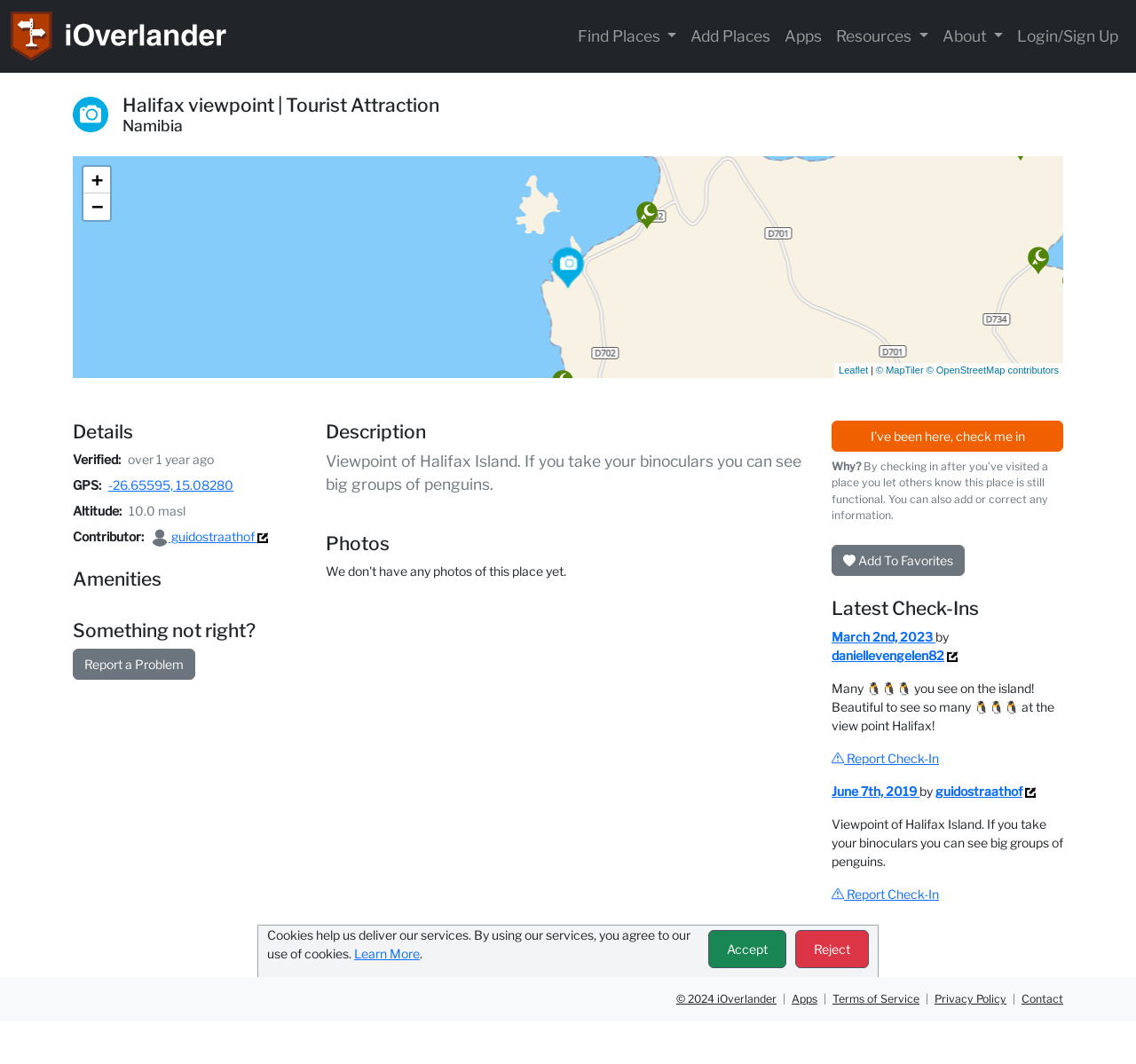Analyze and describe the webpage in a detailed narrative.

This webpage is about a tourist attraction called Halifax viewpoint, which is an island where visitors can see large groups of penguins with binoculars. The page is divided into several sections, including details, amenities, and photos.

At the top of the page, there is a navigation menu with links to the homepage, find places, add places, apps, resources, and about. There is also a login/sign up button.

Below the navigation menu, there is a heading that reads "Halifax viewpoint | Tourist Attraction" followed by a subheading that says "Namibia". To the right of the heading, there is a map that takes up most of the width of the page.

In the details section, there is a list of information about the attraction, including its GPS coordinates, altitude, and contributor. There is also a button to report a problem.

The amenities section is empty, but there is a heading that says "Something not right?" followed by a button to report a problem.

The description section has a paragraph of text that describes the attraction, which is the same as the meta description. Below the description, there is a heading that says "Photos" and a button that says "I've been here, check me in".

There is also a section that explains why checking in is important, which is to let others know that the place is still functional and to add or correct information.

To the right of the description, there is a section that shows the latest check-ins, including the date, username, and a comment about the attraction. There is also a link to add the attraction to favorites.

Overall, the webpage provides information about the Halifax viewpoint attraction, including its location, amenities, and user reviews.